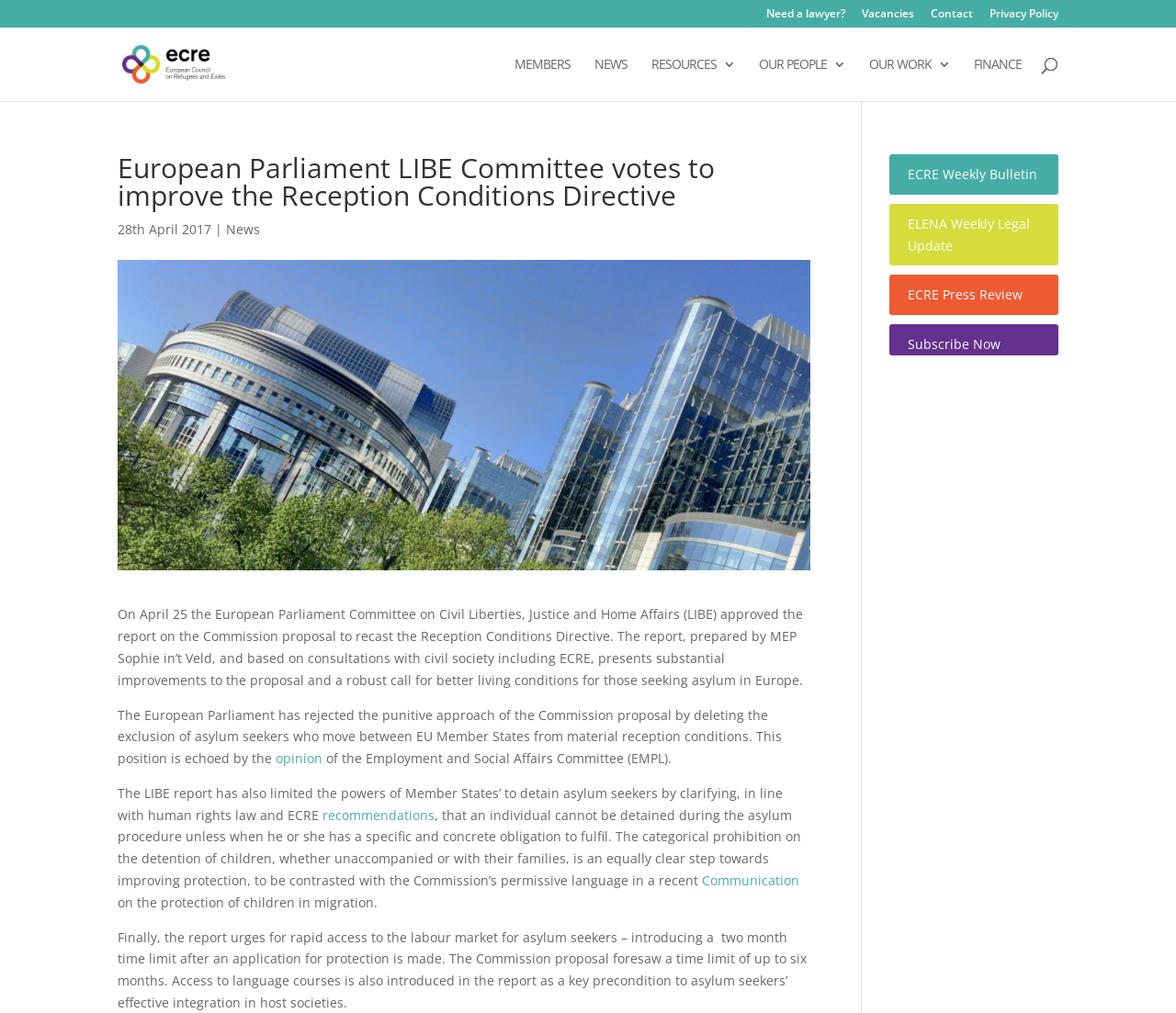Extract the bounding box for the UI element that matches this description: "ELENA Weekly Legal Update".

[0.772, 0.212, 0.876, 0.251]